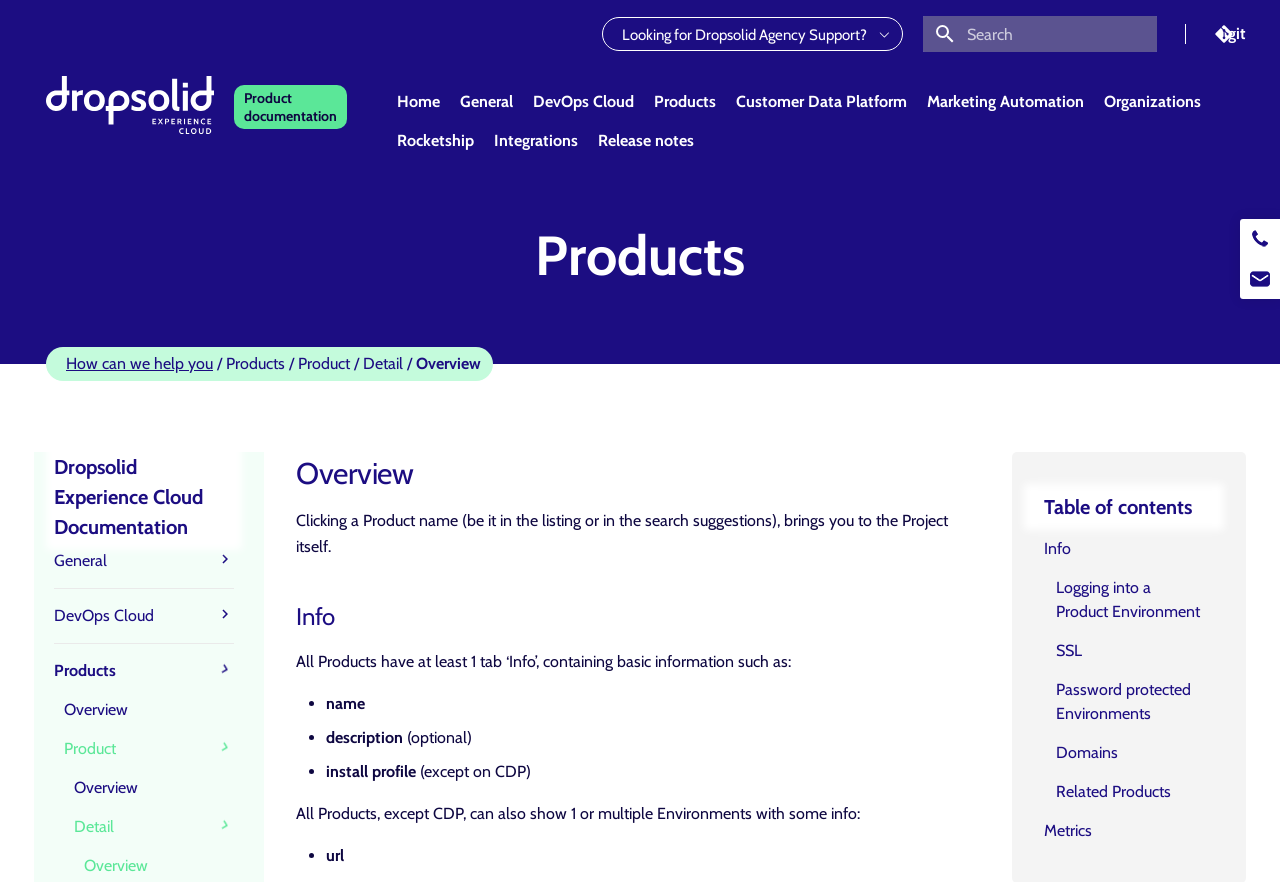Articulate a complete and detailed caption of the webpage elements.

The webpage is a documentation page for Dropsolid Experience Cloud, with a focus on product documentation. At the top, there is a navigation header with a search bar and a link to the Dropsolid Digital Agency website. Below the header, there is a section with a title "Looking for Dropsolid Agency Support?" and a link to visit the agency's website.

To the right of this section, there is a dialog box with a search input field and a clear button. Below the dialog box, there is a link to the Dropsolid Help Center home page, accompanied by an image.

The main content area is divided into two columns. The left column contains a navigation menu with links to various sections, including Home, General, DevOps Cloud, Products, Customer Data Platform, Marketing Automation, Organizations, and Rocketship. Below the navigation menu, there is a section with a title "Products" and a list of links to different products.

The right column contains the main content, which is divided into sections with headings such as "Overview", "Info", and "Metrics". The "Overview" section provides an introduction to the product documentation, while the "Info" section contains detailed information about the products, including their names, descriptions, and install profiles. The "Metrics" section is not populated with content.

At the bottom of the page, there is a table of contents navigation menu with links to different sections of the documentation.